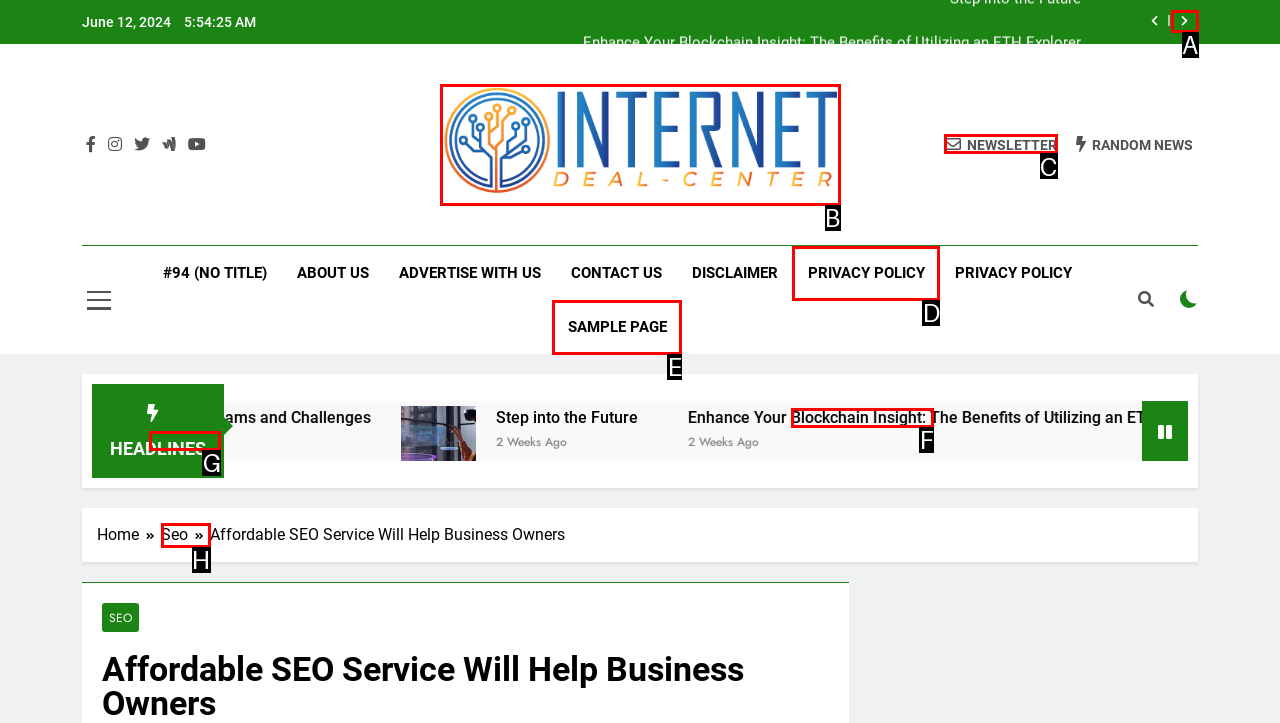Based on the choices marked in the screenshot, which letter represents the correct UI element to perform the task: Click the newsletter button?

C